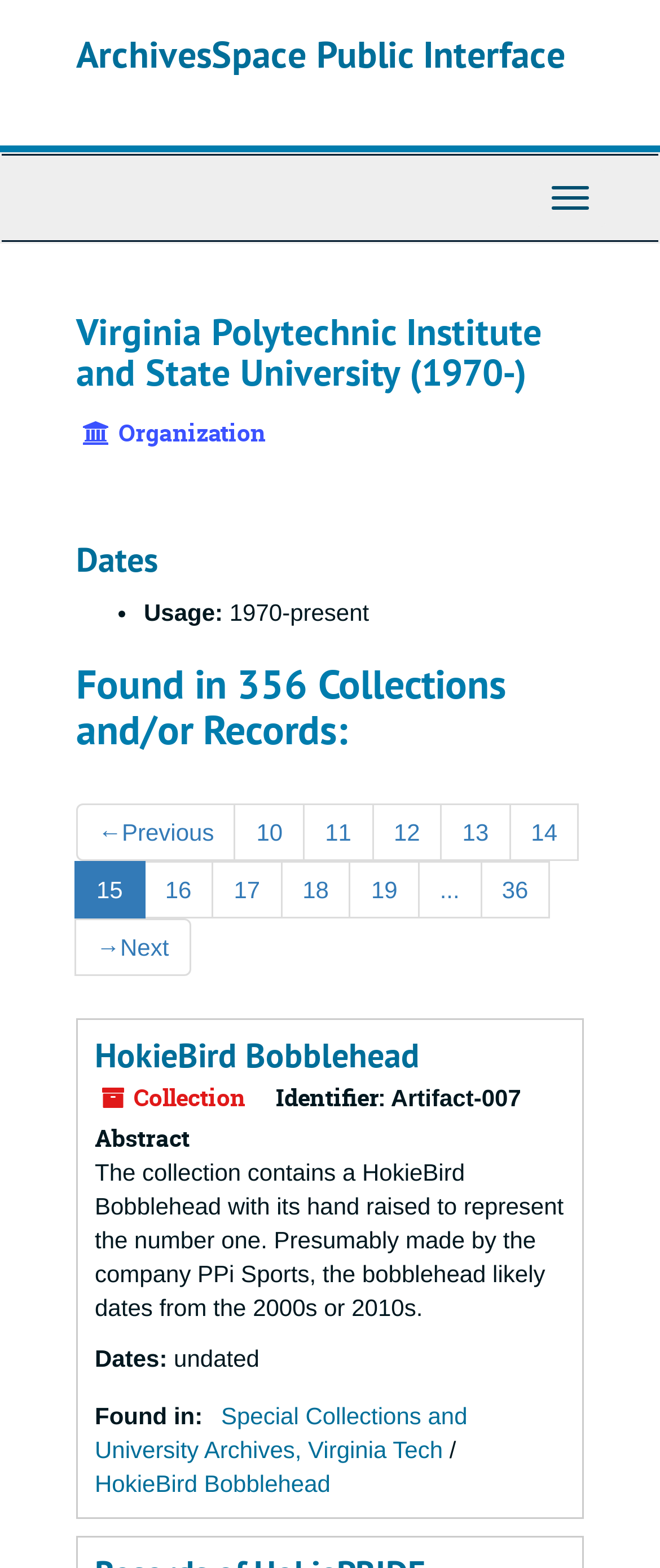Please mark the clickable region by giving the bounding box coordinates needed to complete this instruction: "View the 'Abstract' of the collection".

[0.144, 0.715, 0.287, 0.736]